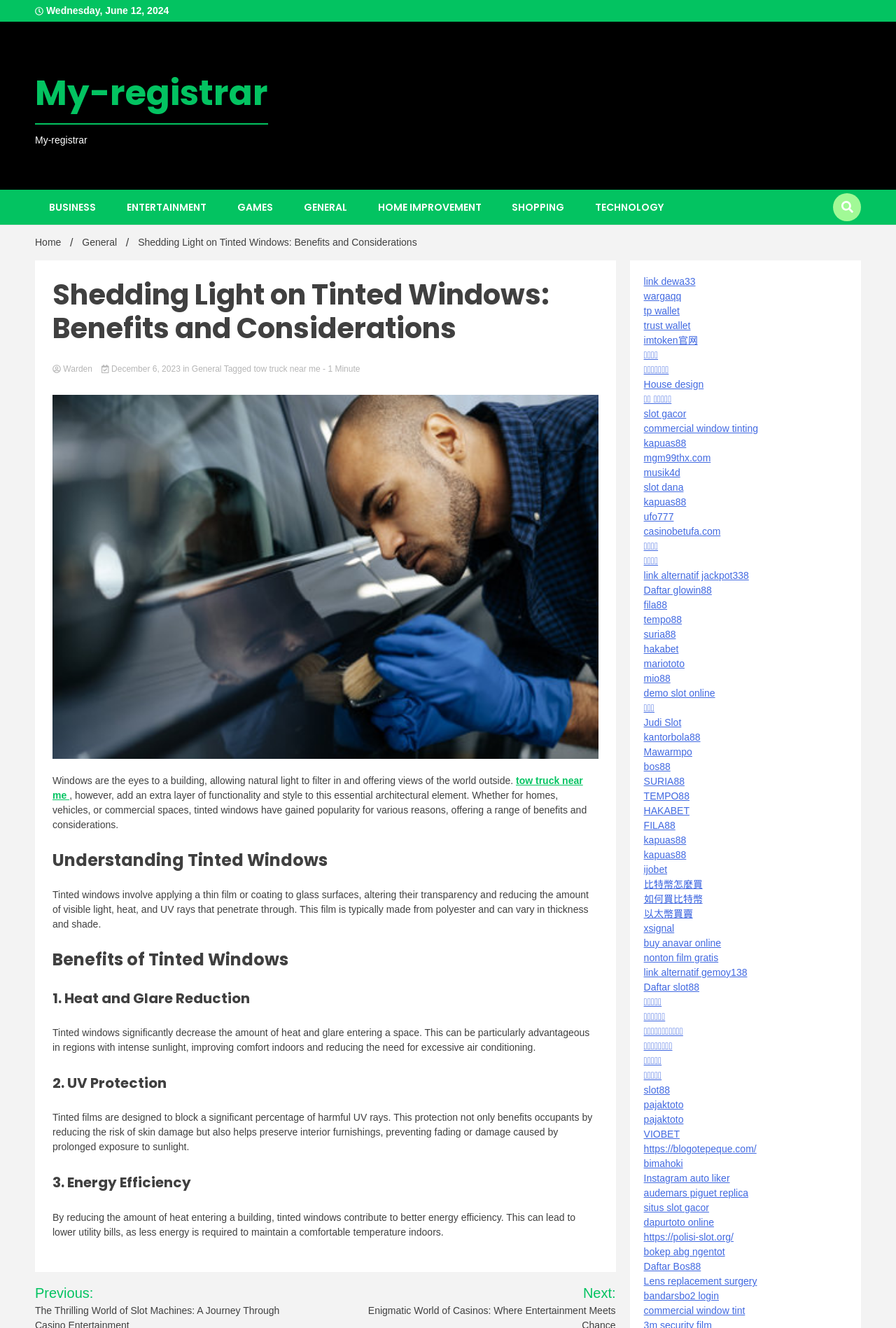Determine the bounding box coordinates for the clickable element required to fulfill the instruction: "Click on the 'commercial window tinting' link". Provide the coordinates as four float numbers between 0 and 1, i.e., [left, top, right, bottom].

[0.718, 0.318, 0.846, 0.327]